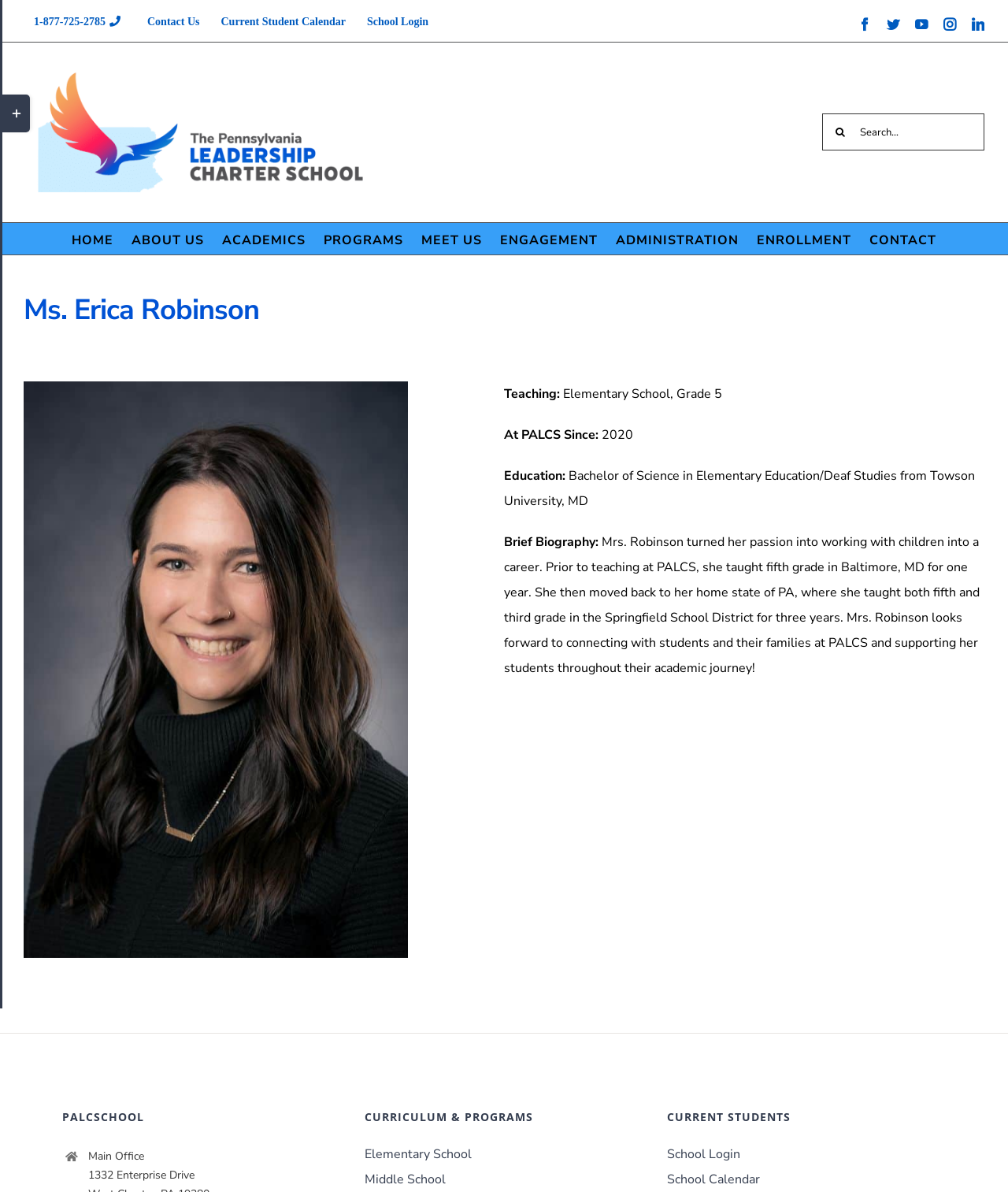Carefully examine the image and provide an in-depth answer to the question: What grade does Ms. Robinson teach?

I found the grade level by reading the static text element that says 'Elementary School, Grade 5' which is located below the teacher's name.